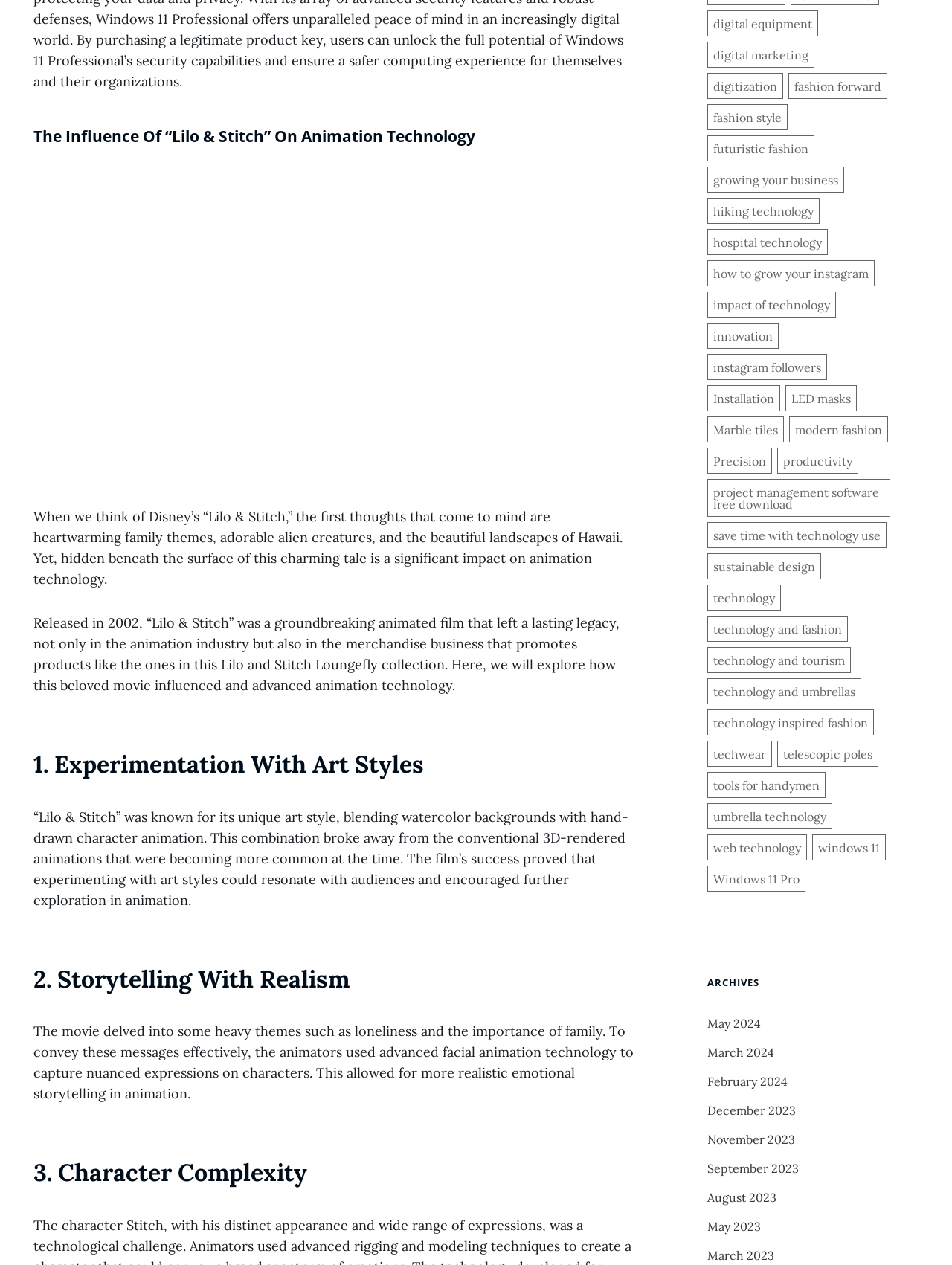How many points are discussed in the article about the influence of 'Lilo & Stitch' on animation technology?
Could you answer the question with a detailed and thorough explanation?

The article discusses three points about the influence of 'Lilo & Stitch' on animation technology, which are Experimentation With Art Styles, Storytelling With Realism, and Character Complexity.